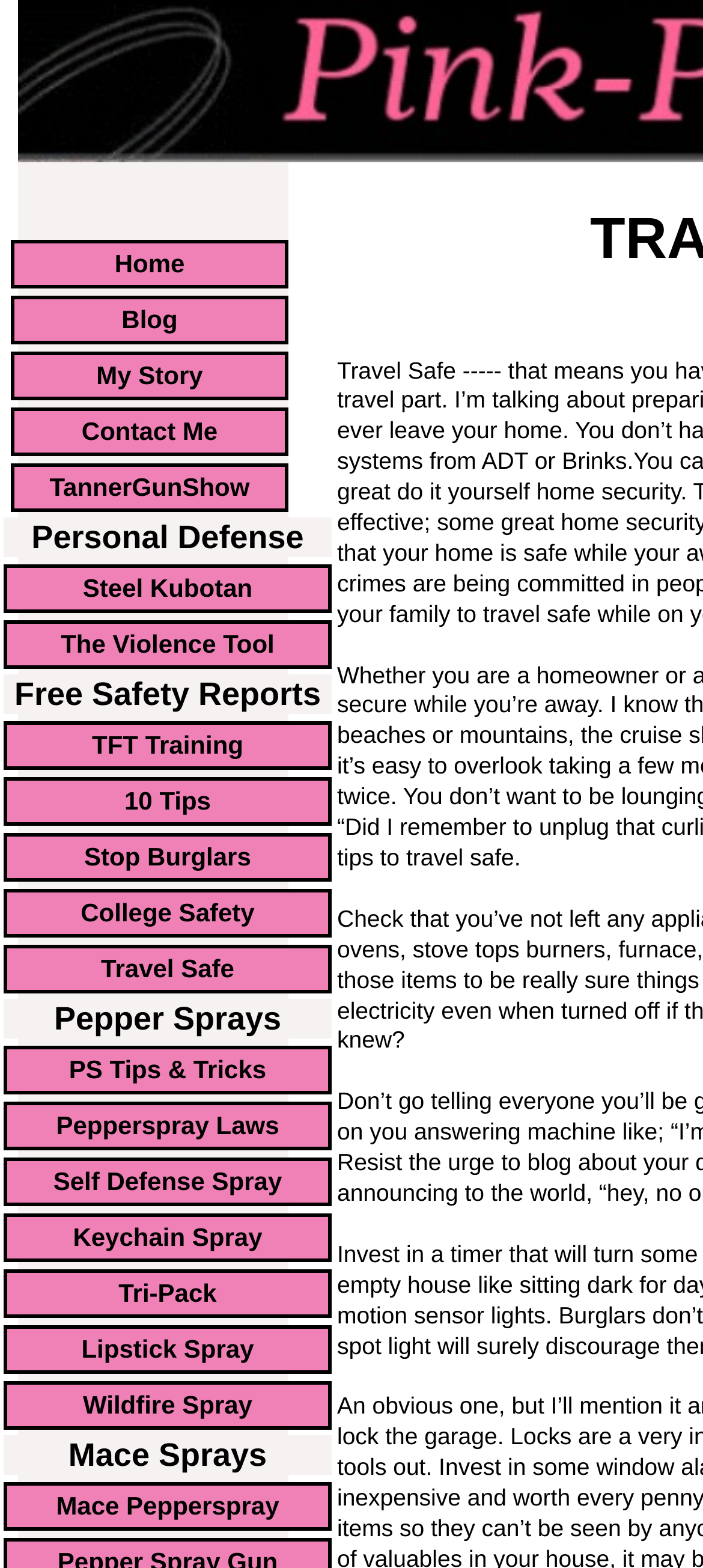Respond to the following question using a concise word or phrase: 
How many links are under 'Free Safety Reports'?

4